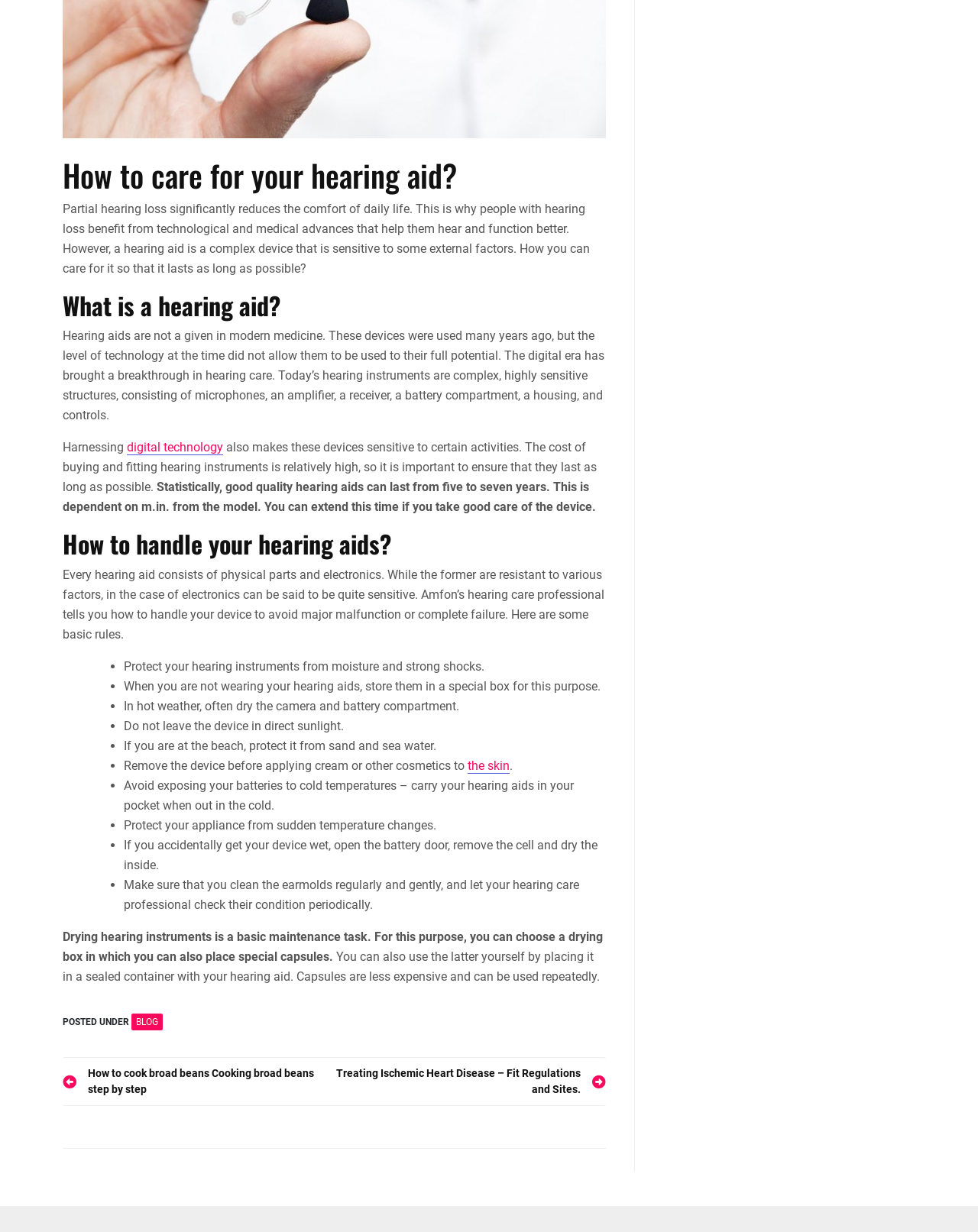Based on the description "Blog", find the bounding box of the specified UI element.

[0.134, 0.822, 0.166, 0.836]